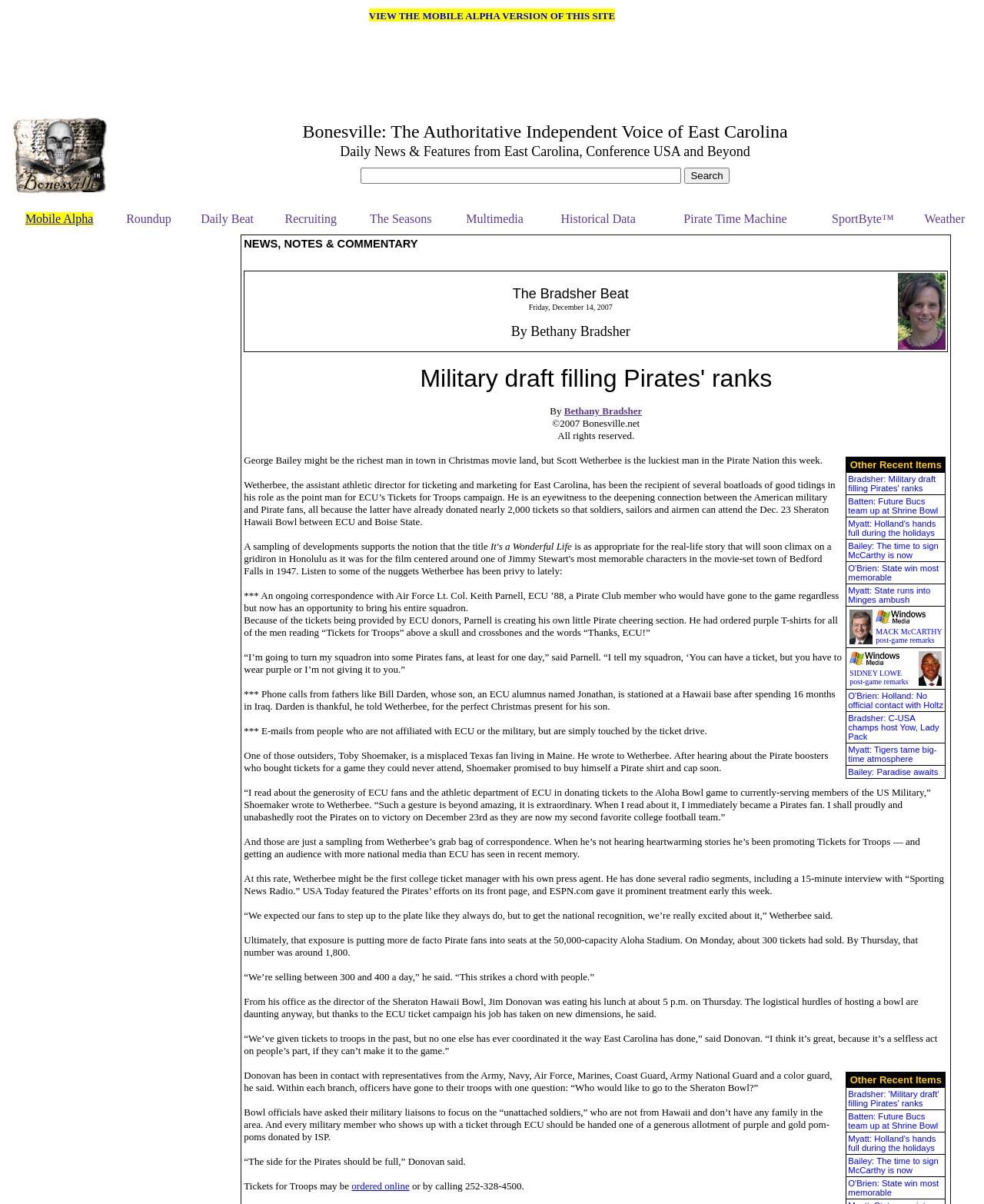Identify the bounding box coordinates for the region to click in order to carry out this instruction: "Click the 'CONTACT US' heading". Provide the coordinates using four float numbers between 0 and 1, formatted as [left, top, right, bottom].

None